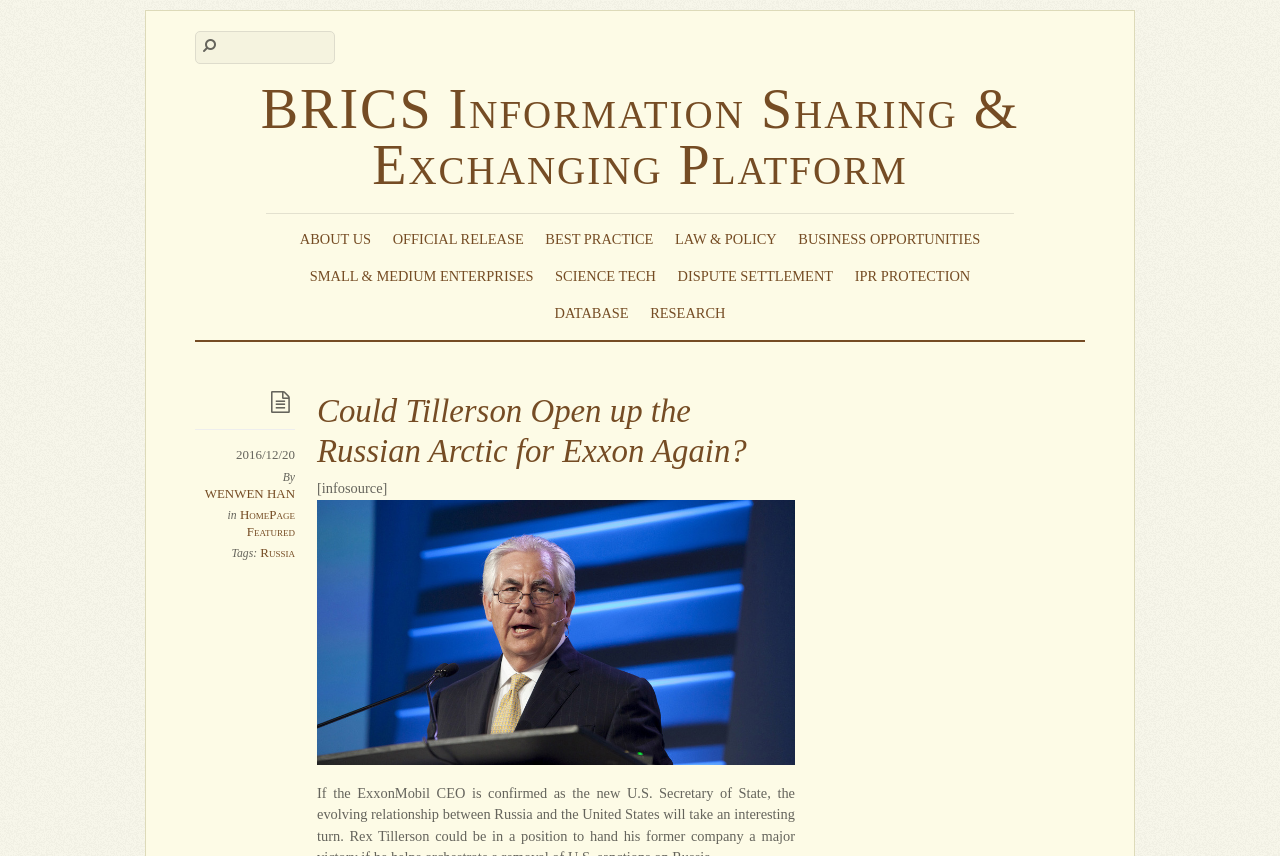Indicate the bounding box coordinates of the clickable region to achieve the following instruction: "Visit the BRICS Information Sharing & Exchanging Platform homepage."

[0.204, 0.091, 0.796, 0.229]